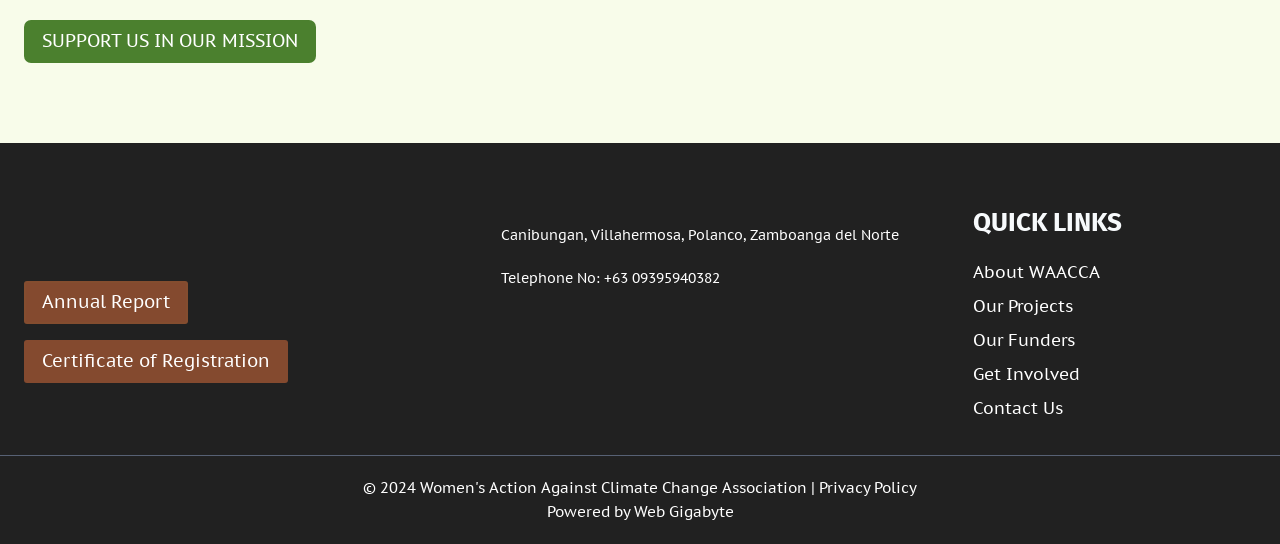Provide a one-word or short-phrase answer to the question:
What are the quick links provided on the webpage?

About WAACCA, Our Projects, Our Funders, Get Involved, Contact Us